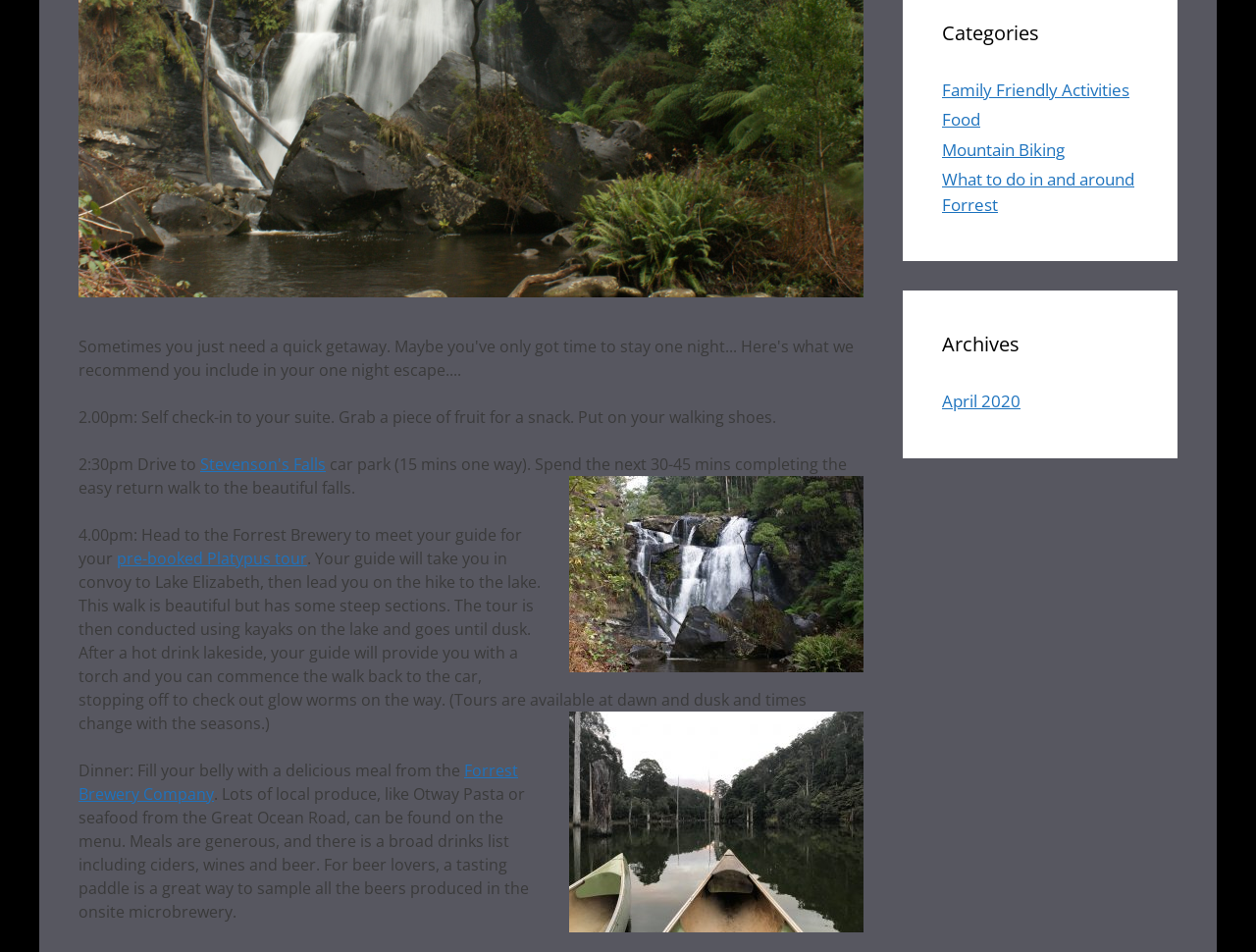Determine the bounding box coordinates for the HTML element mentioned in the following description: "pre-booked Platypus tour". The coordinates should be a list of four floats ranging from 0 to 1, represented as [left, top, right, bottom].

[0.093, 0.575, 0.245, 0.598]